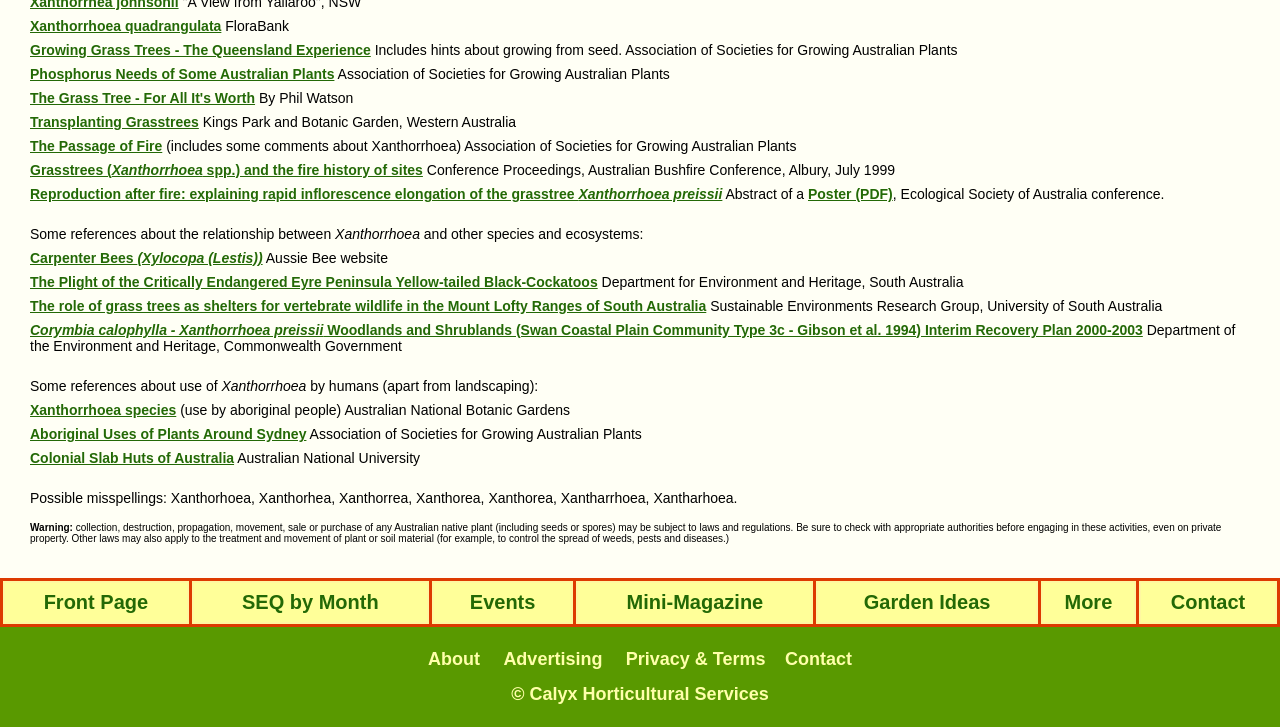Extract the bounding box of the UI element described as: "Xanthorrhoea quadrangulata".

[0.023, 0.025, 0.173, 0.047]